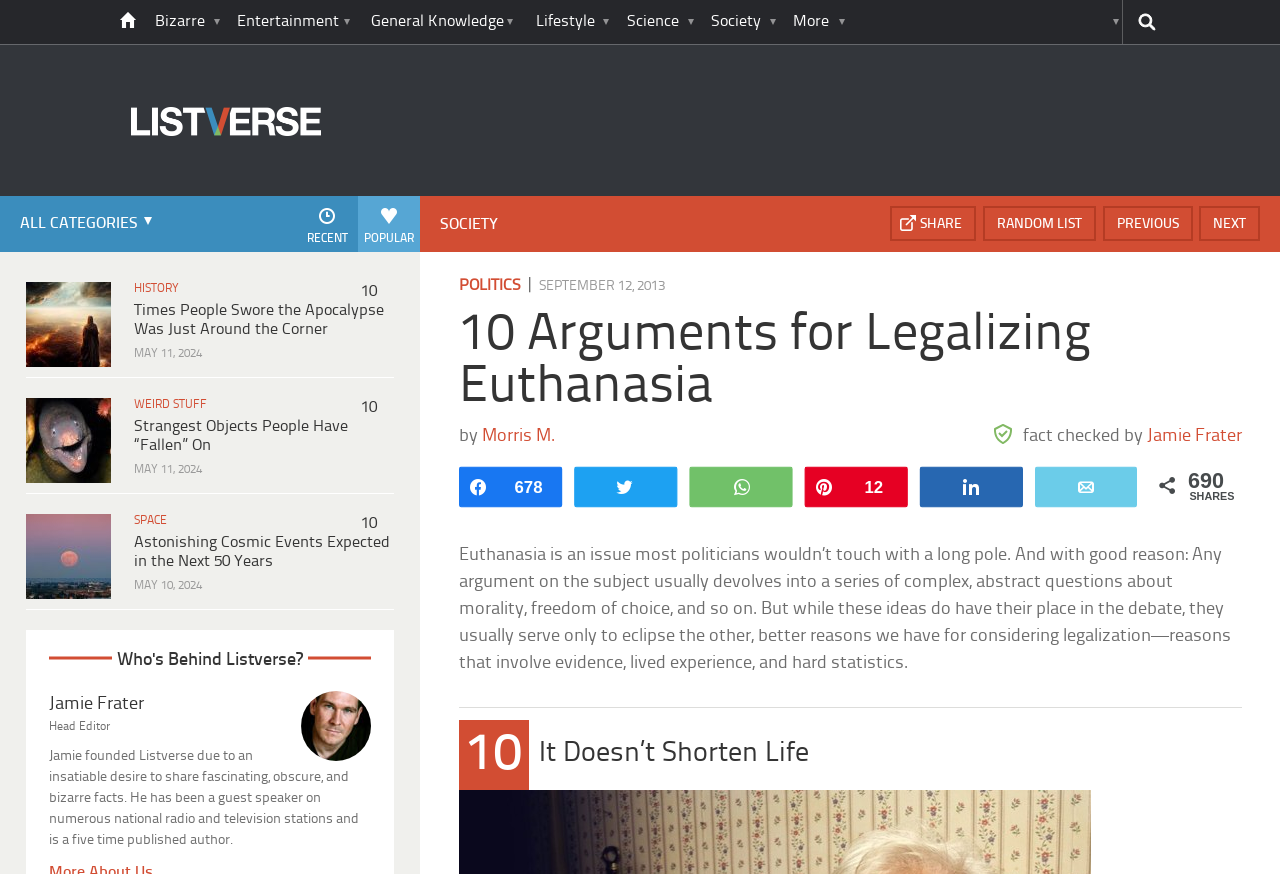Determine the bounding box coordinates for the clickable element required to fulfill the instruction: "go to next page". Provide the coordinates as four float numbers between 0 and 1, i.e., [left, top, right, bottom].

[0.819, 0.235, 0.866, 0.276]